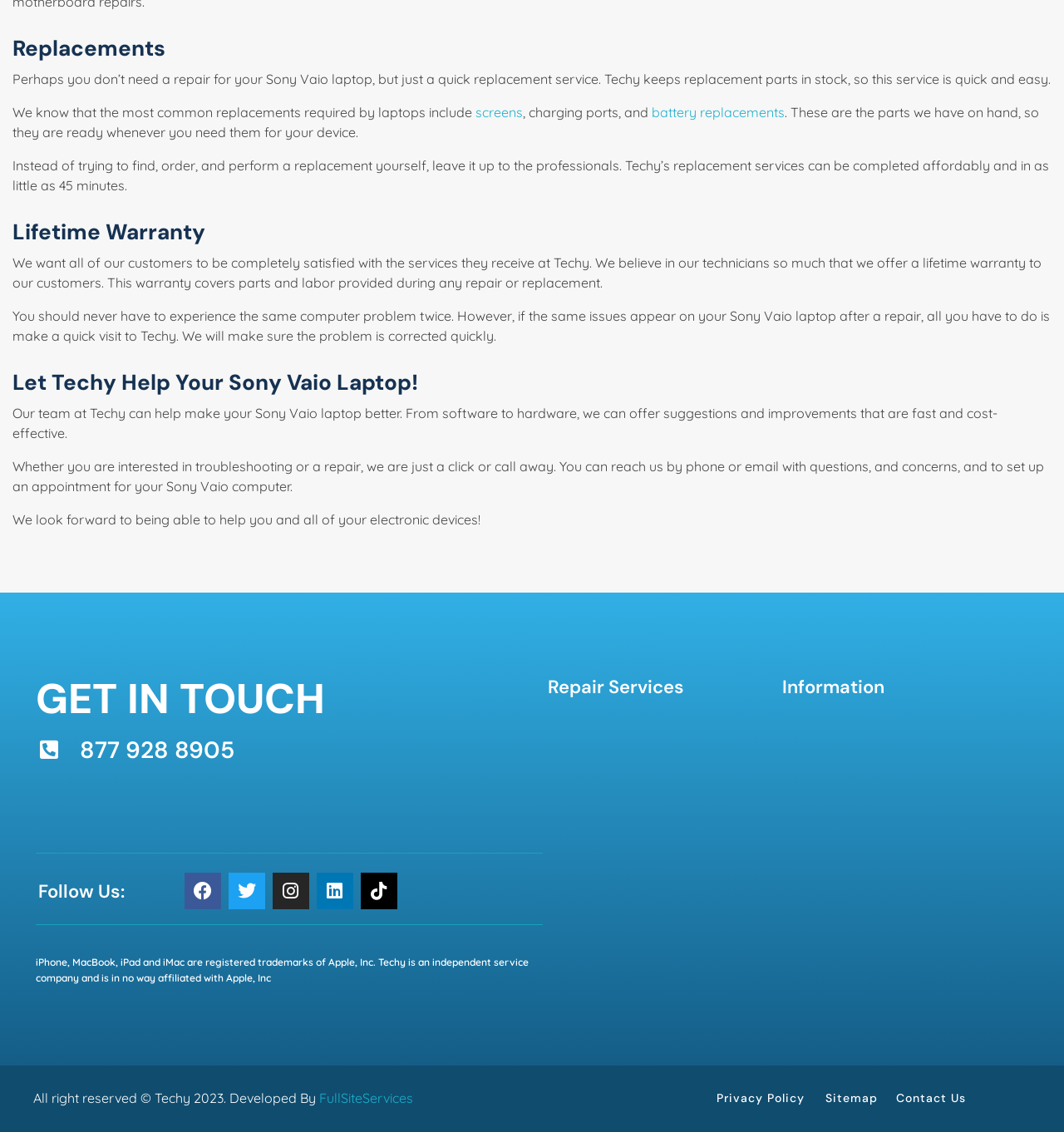Please find the bounding box for the UI component described as follows: "Privacy Policy".

[0.673, 0.963, 0.756, 0.976]